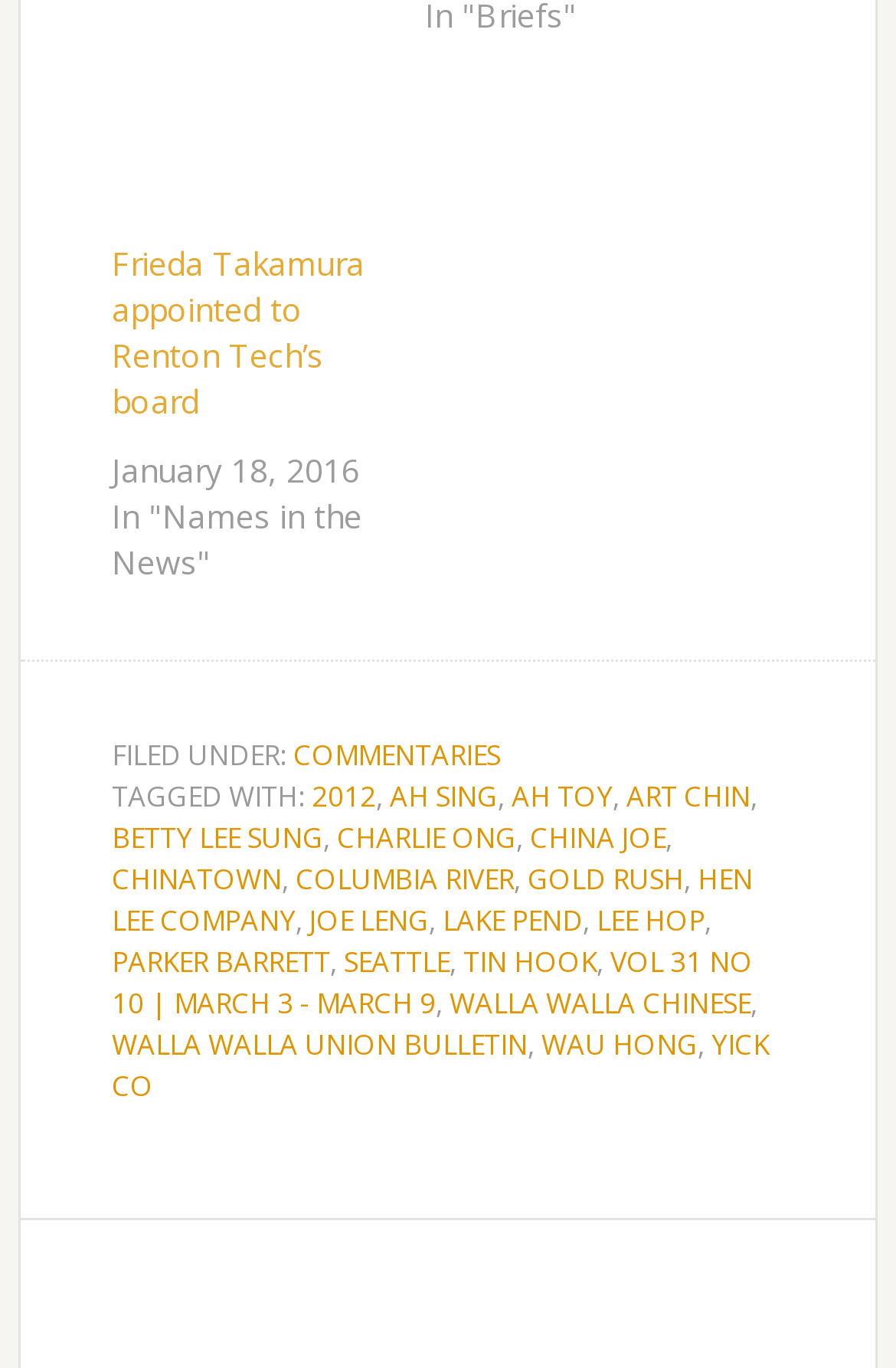Highlight the bounding box coordinates of the region I should click on to meet the following instruction: "View Frieda Takamura's news article".

[0.125, 0.177, 0.407, 0.31]